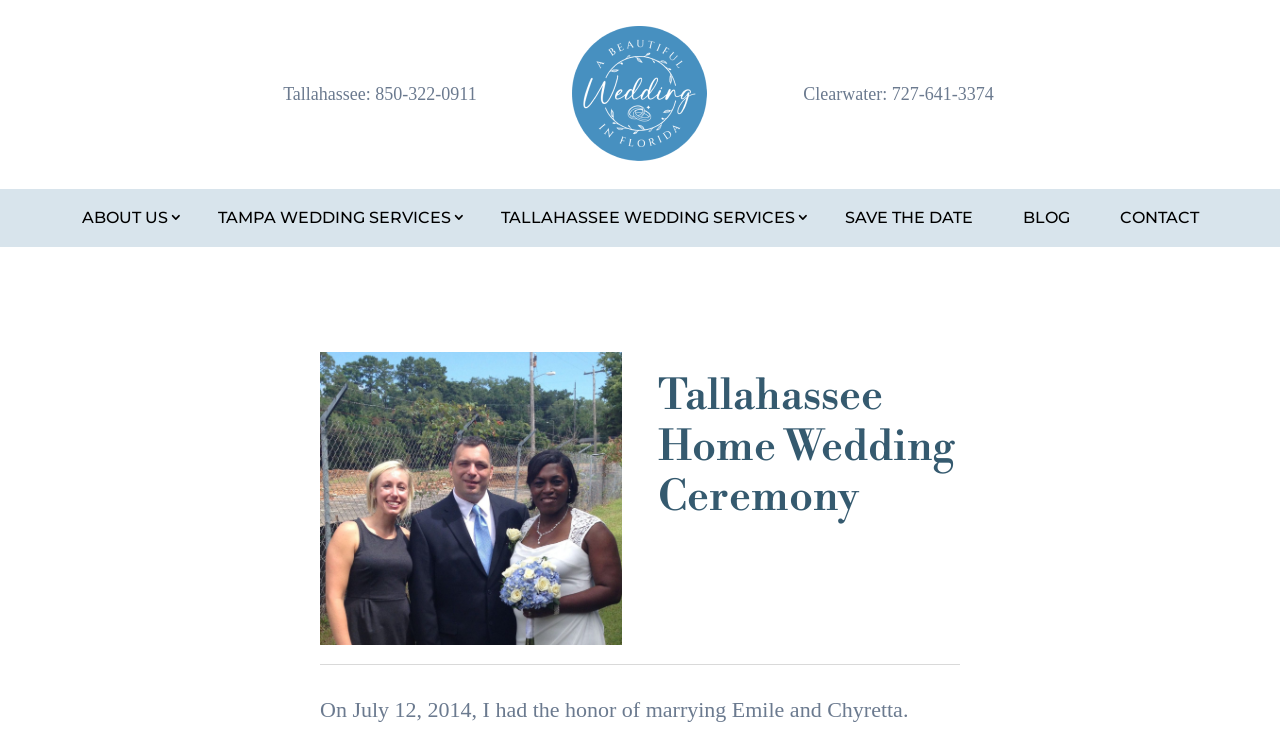Locate the bounding box coordinates of the element you need to click to accomplish the task described by this instruction: "Explore TALLAHASSEE WEDDING SERVICES".

[0.379, 0.276, 0.632, 0.314]